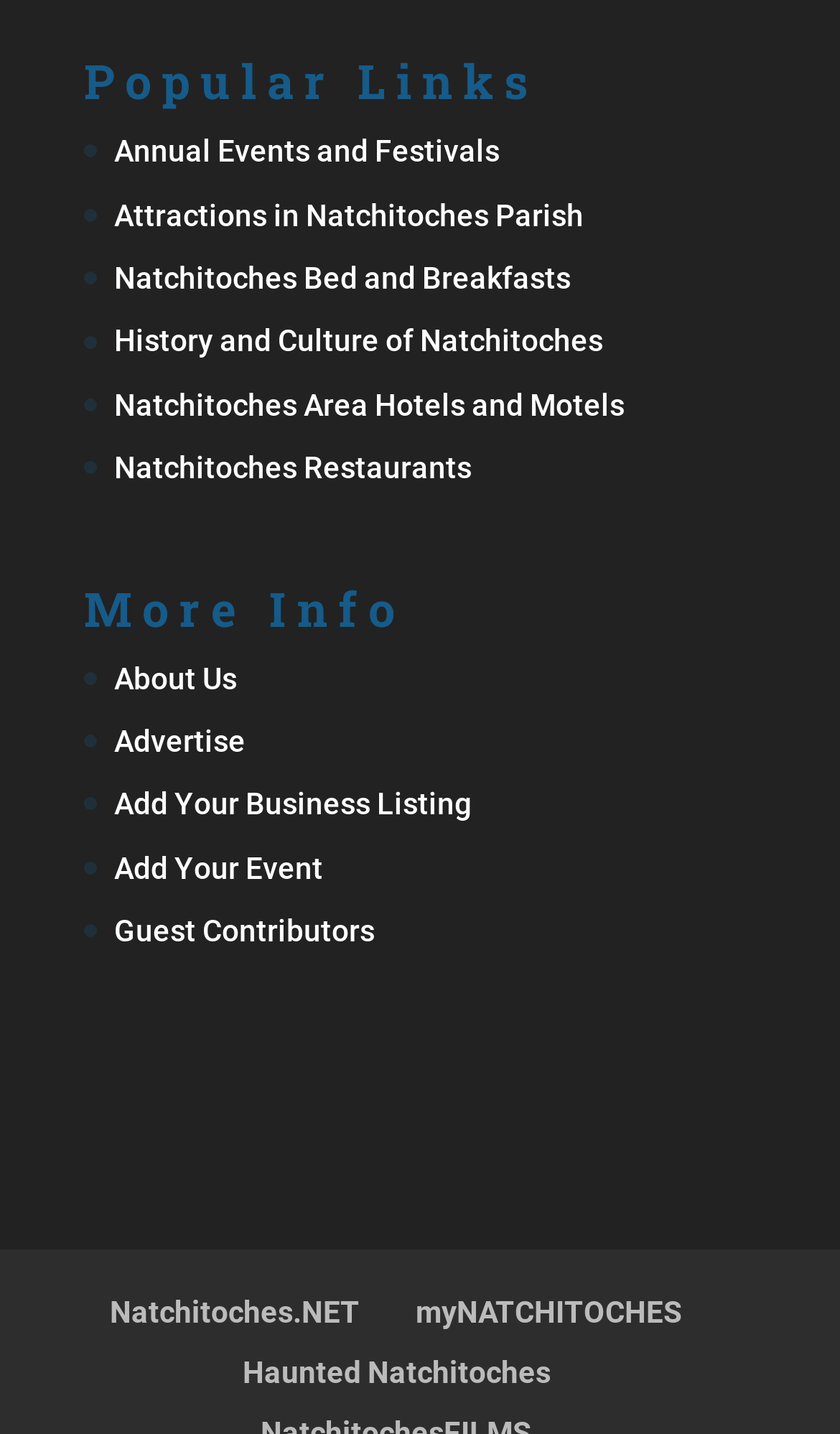Using the element description provided, determine the bounding box coordinates in the format (top-left x, top-left y, bottom-right x, bottom-right y). Ensure that all values are floating point numbers between 0 and 1. Element description: Natchitoches Bed and Breakfasts

[0.136, 0.182, 0.679, 0.206]